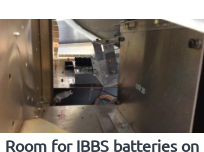Explain the details of the image you are viewing.

The image depicts the interior of a structure showcasing the allocated space for the Integrated Battery Backup System (IBBS) batteries. Positioned within a metallic framework, the photo illustrates a compartment where the batteries will be securely mounted. Notably, the area shown provides a clear view of the necessary wiring and connectors that are strategically arranged to facilitate installation and maintenance. This setup is essential for ensuring that the backup power units are both accessible and well-supported, thereby enhancing the overall efficiency and reliability of the avionics systems. The labeling at the bottom indicates this specific focus on accommodating the IBBS batteries effectively within the framework.